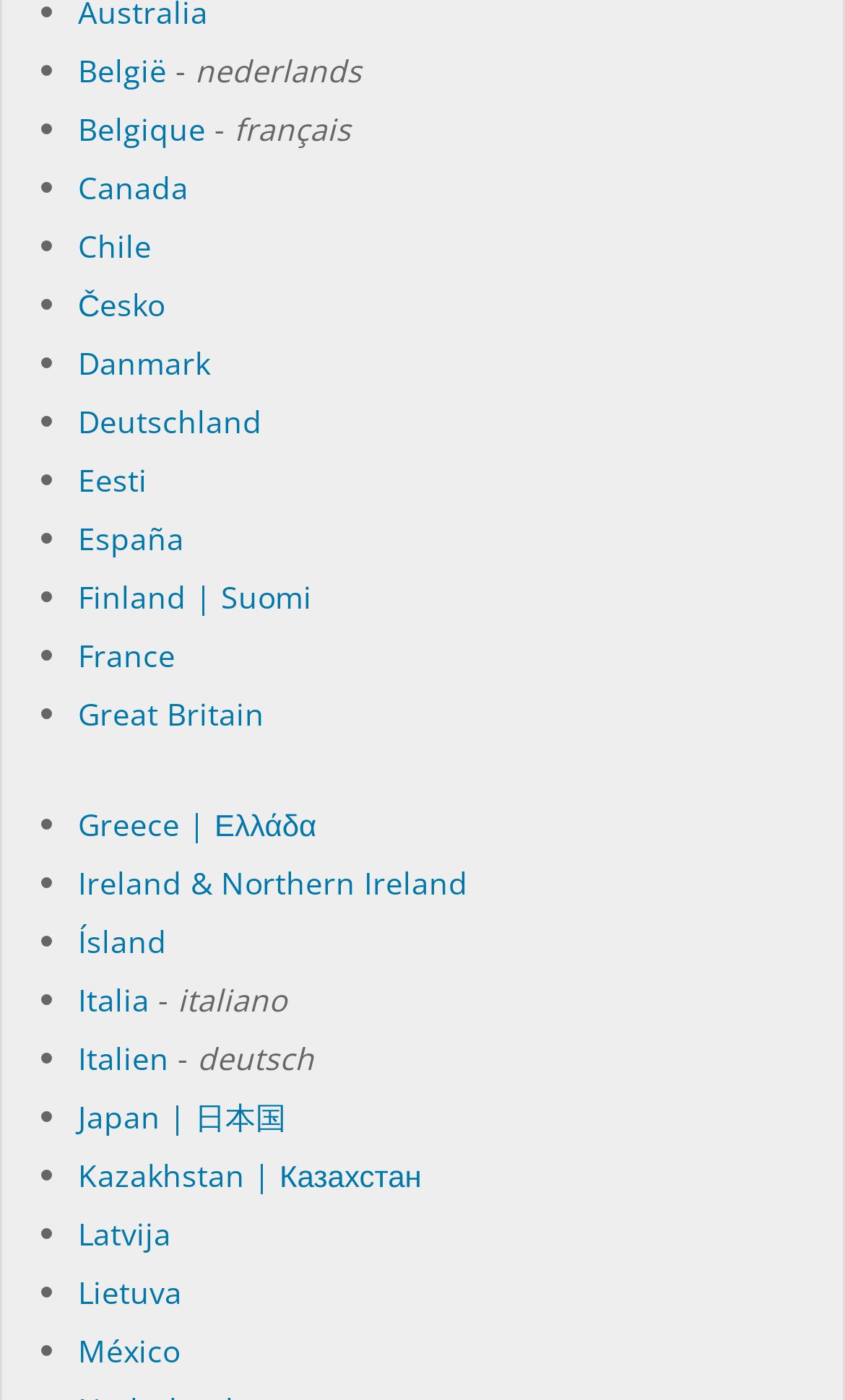Determine the bounding box coordinates of the element that should be clicked to execute the following command: "Explore Mexico".

[0.092, 0.95, 0.213, 0.98]